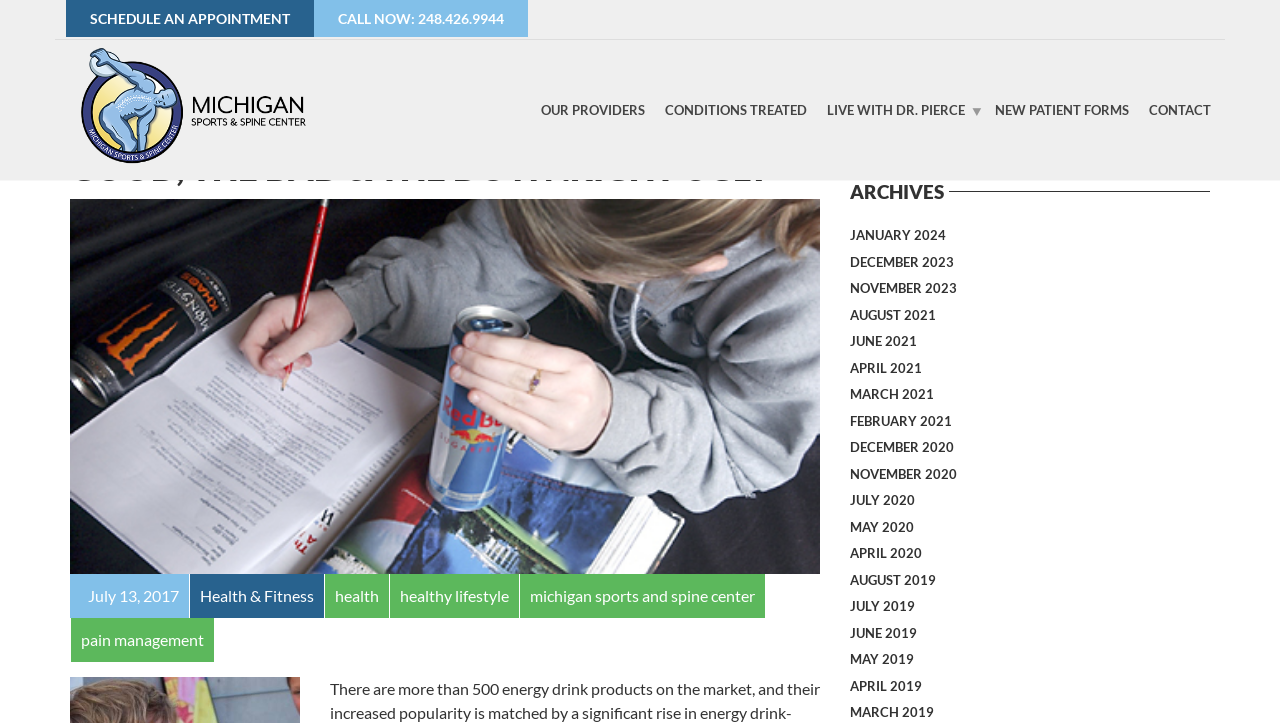What are the archives of on this webpage?
Give a one-word or short phrase answer based on the image.

Monthly blog posts